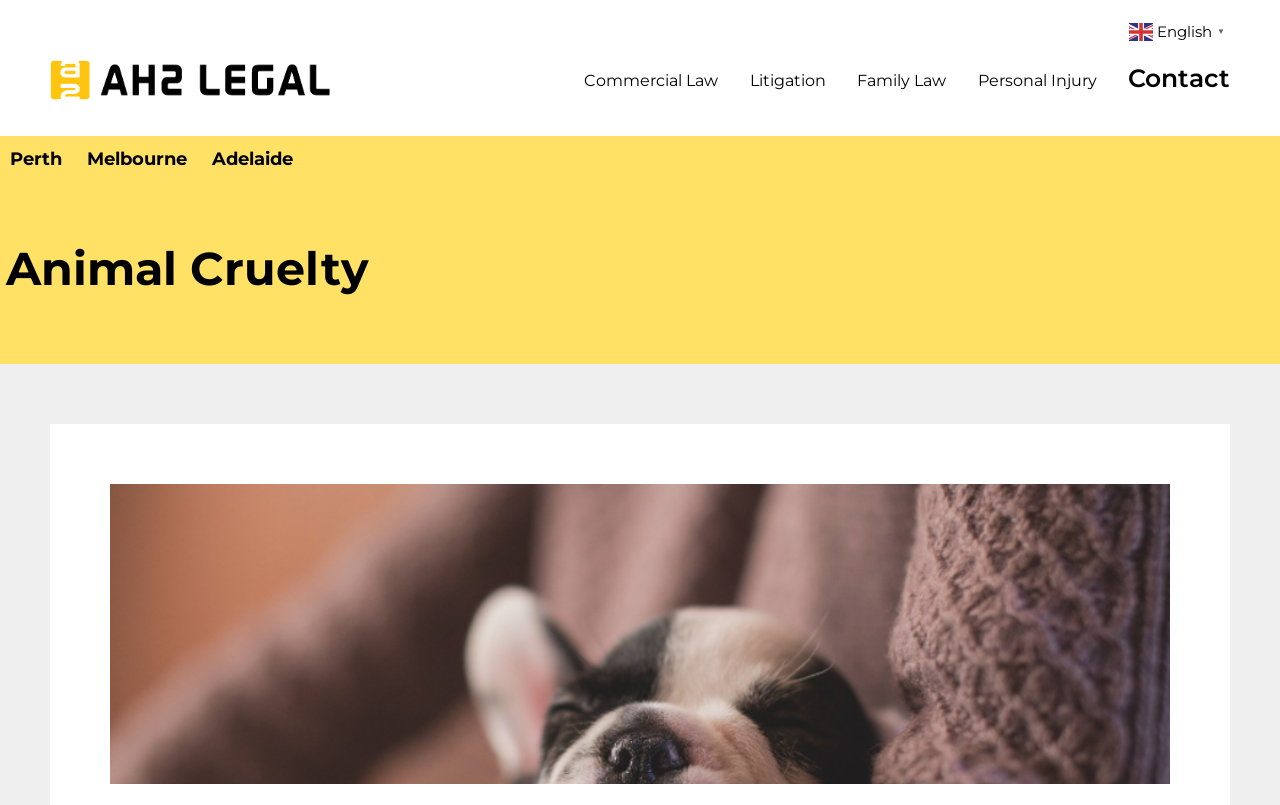Generate a thorough caption that explains the contents of the webpage.

The webpage is about Animal Cruelty, specifically related to legal services provided by AH2 Legal. At the top left corner, there is a logo of AH2 Legal, which is also a link to the company's main page. 

Below the logo, there is a navigation menu with five main categories: Commercial Law, Litigation, Family Law, Personal Injury, and Contact. These links are aligned horizontally, with Commercial Law on the left and Contact on the right. 

On the top right corner, there is a link to switch the language to English, accompanied by a small flag icon. 

On the left side of the page, there are three links to different locations: Perth, Melbourne, and Adelaide. These links are stacked vertically, with Perth at the top and Adelaide at the bottom.

The main content of the page is headed by a title "Animal Cruelty", which spans the entire width of the page. This title is likely to introduce the topic of animal cruelty and its relation to legal services provided by AH2 Legal.